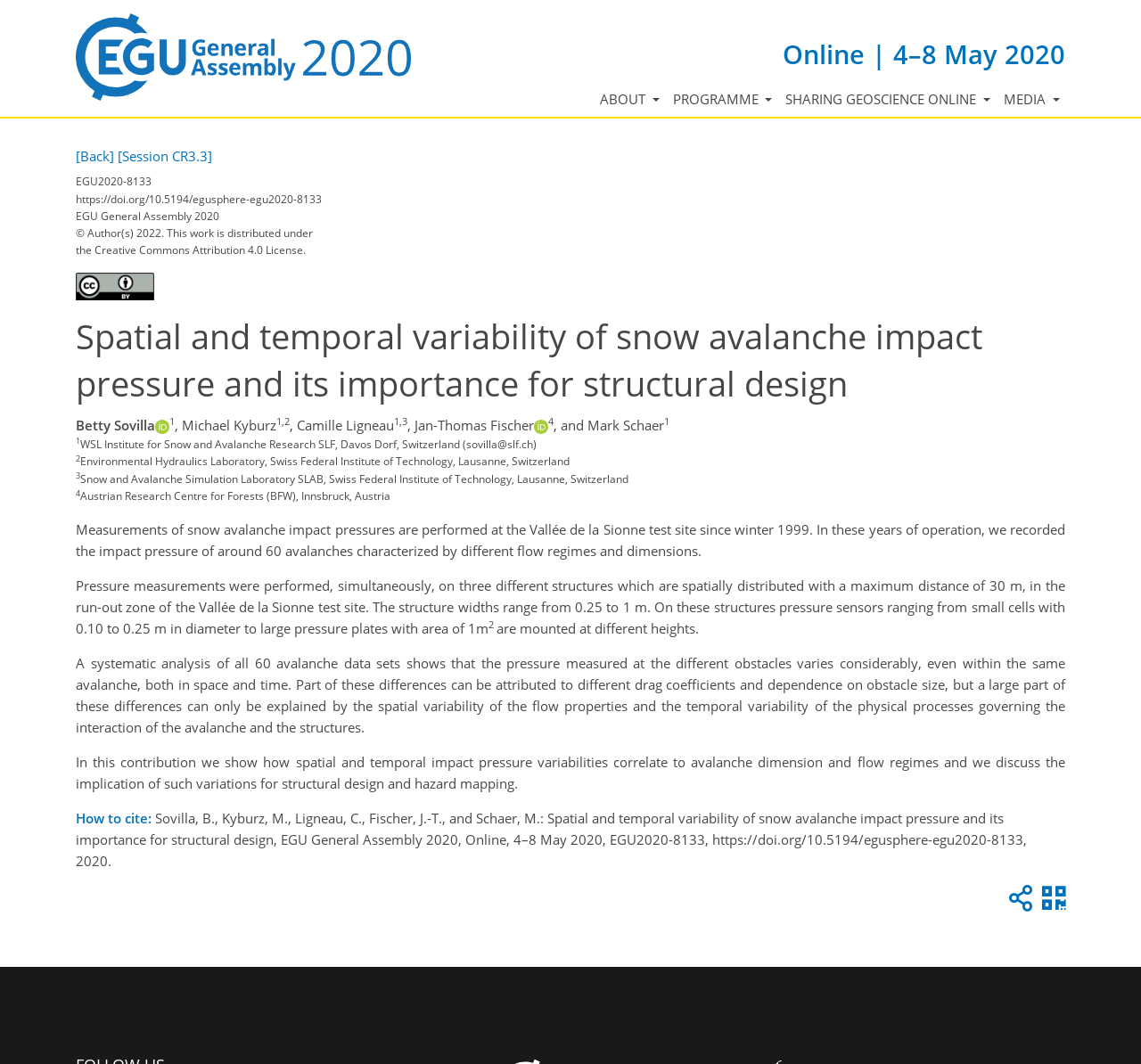From the element description: "Media", extract the bounding box coordinates of the UI element. The coordinates should be expressed as four float numbers between 0 and 1, in the order [left, top, right, bottom].

[0.874, 0.077, 0.935, 0.111]